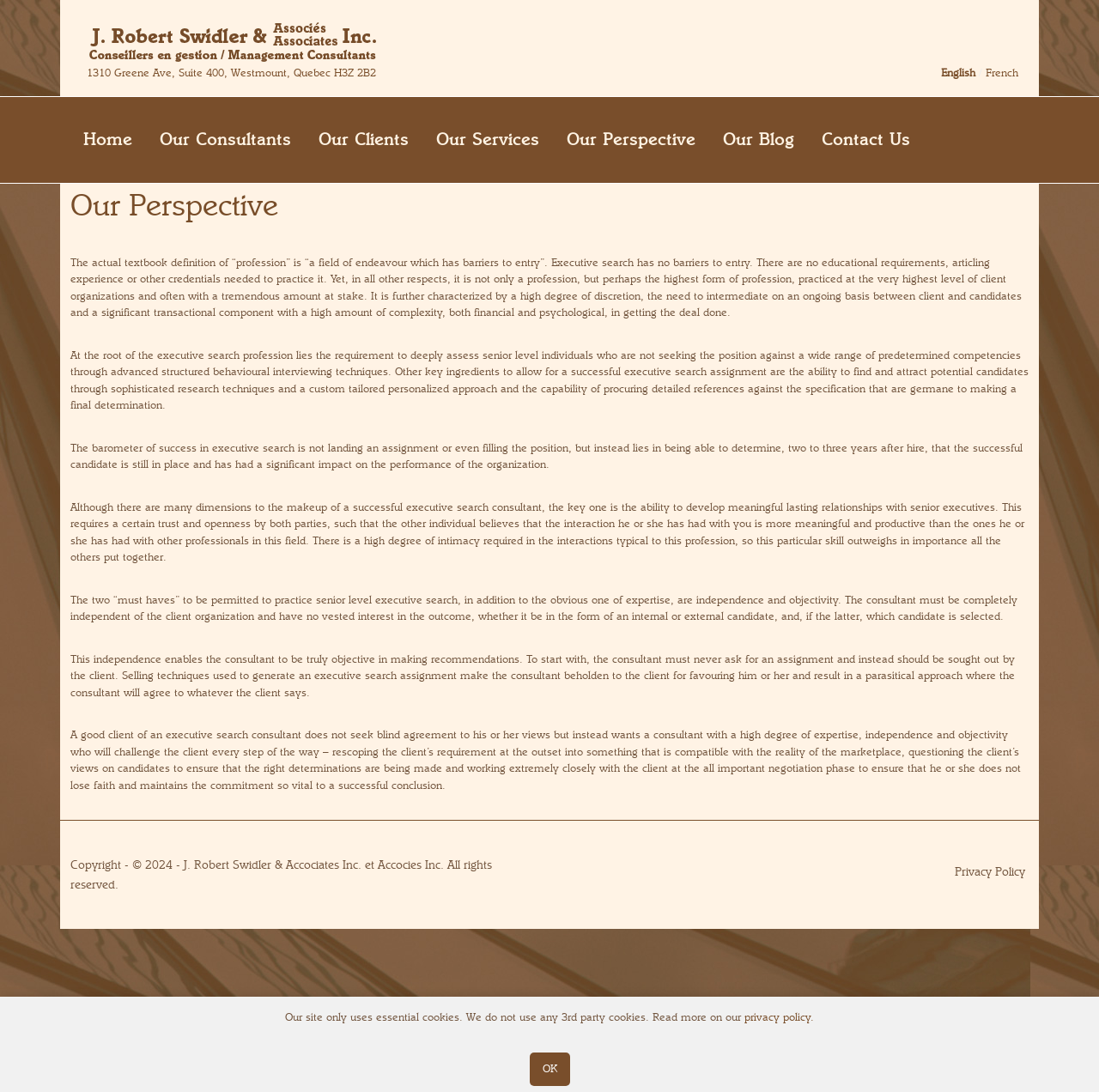Please locate the bounding box coordinates of the element's region that needs to be clicked to follow the instruction: "Click the Privacy Policy link". The bounding box coordinates should be provided as four float numbers between 0 and 1, i.e., [left, top, right, bottom].

[0.869, 0.789, 0.933, 0.807]